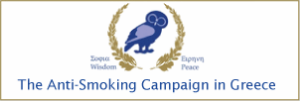Describe every significant element in the image thoroughly.

The image features the emblem of "The Anti-Smoking Campaign in Greece," which includes a stylized blue owl associated with wisdom, framed by an olive wreath symbolizing peace. Below the owl, the campaign name is prominently displayed in bold blue text, emphasizing the initiative's focus on reducing smoking rates in Greece. The overall design conveys a message of health awareness and social responsibility, reflecting the campaign's goals of promoting a smoke-free environment and improving public health throughout the country.